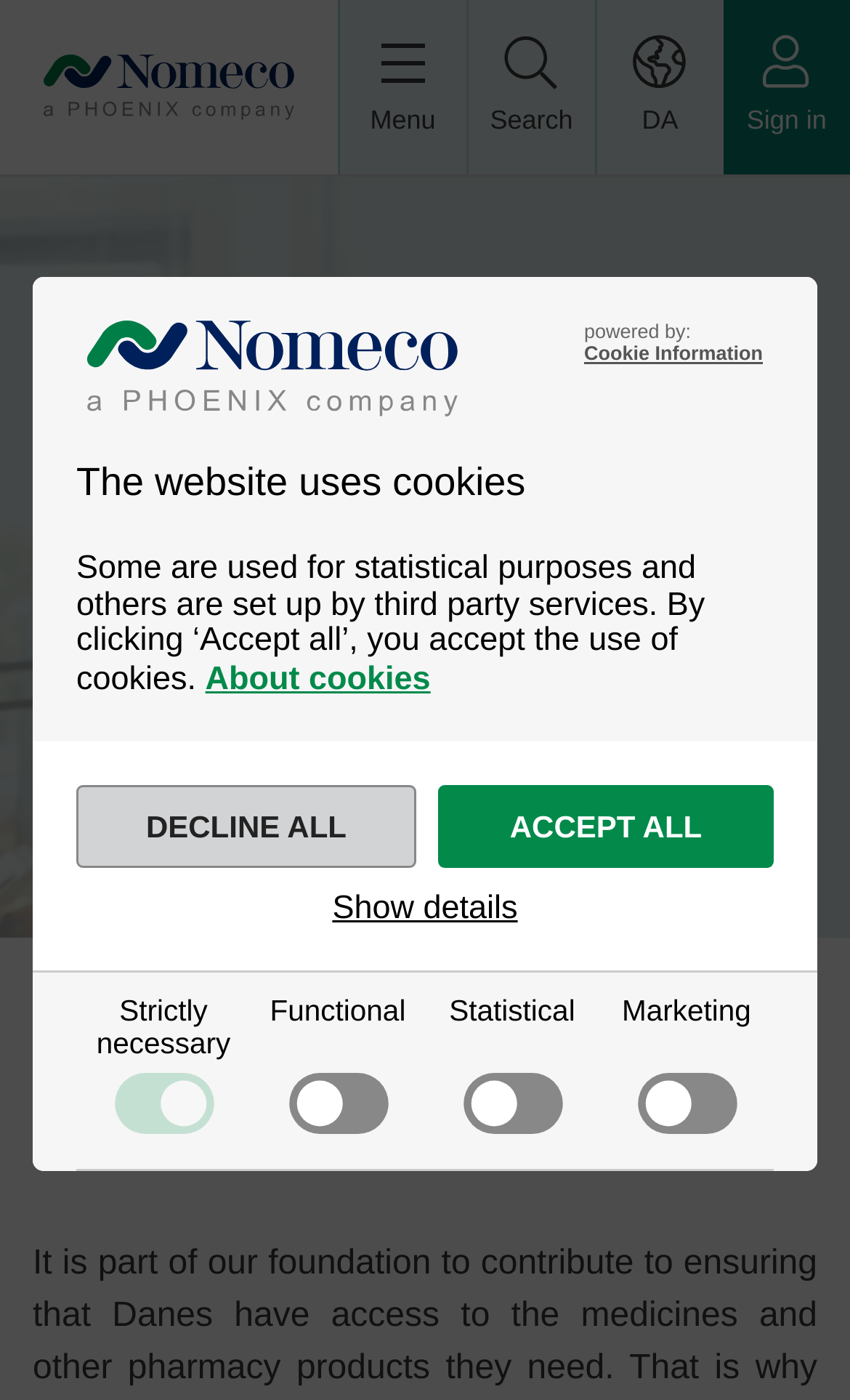Pinpoint the bounding box coordinates of the area that should be clicked to complete the following instruction: "View company news". The coordinates must be given as four float numbers between 0 and 1, i.e., [left, top, right, bottom].

None